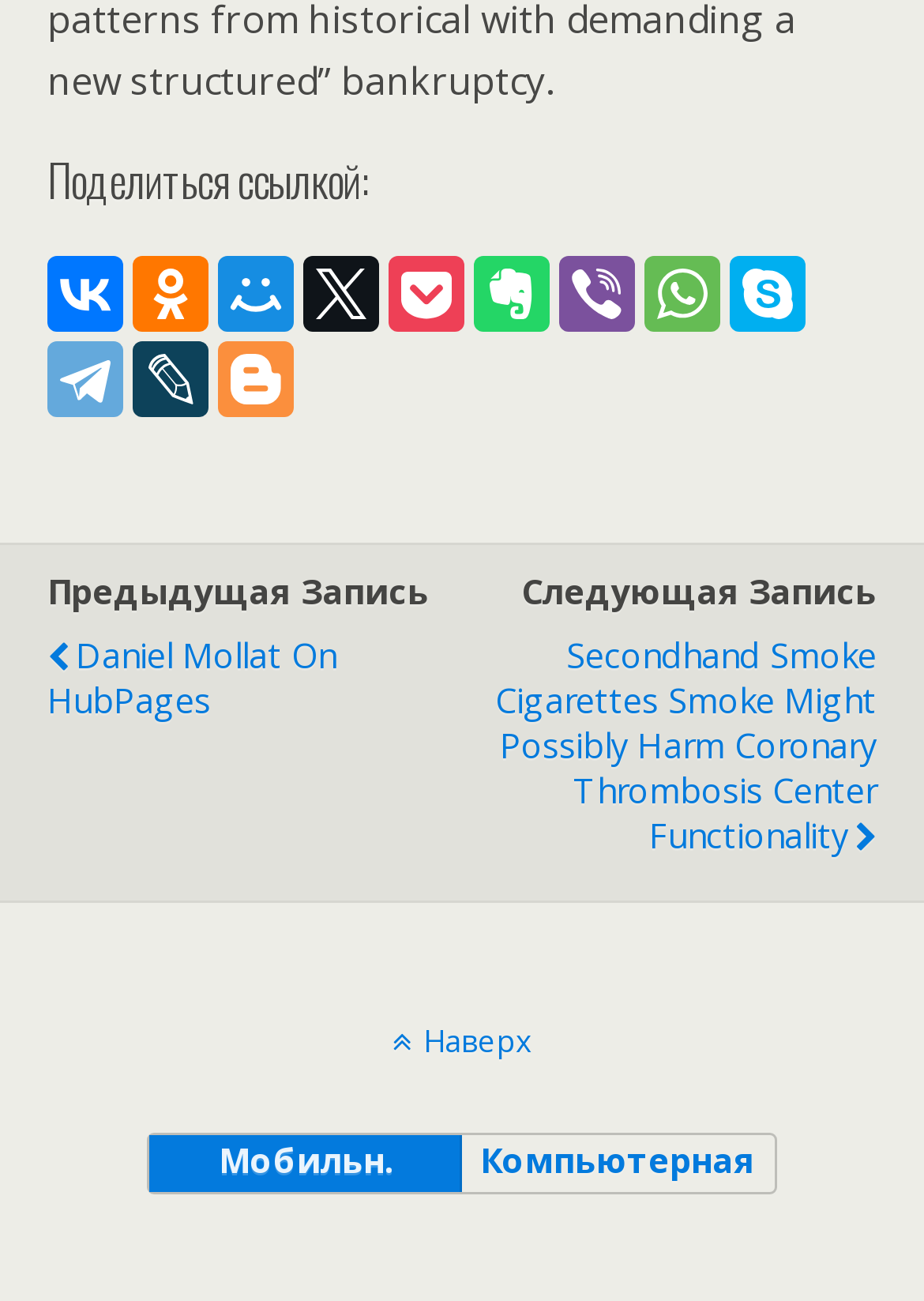Pinpoint the bounding box coordinates for the area that should be clicked to perform the following instruction: "Share on VKontakte".

[0.051, 0.197, 0.133, 0.255]